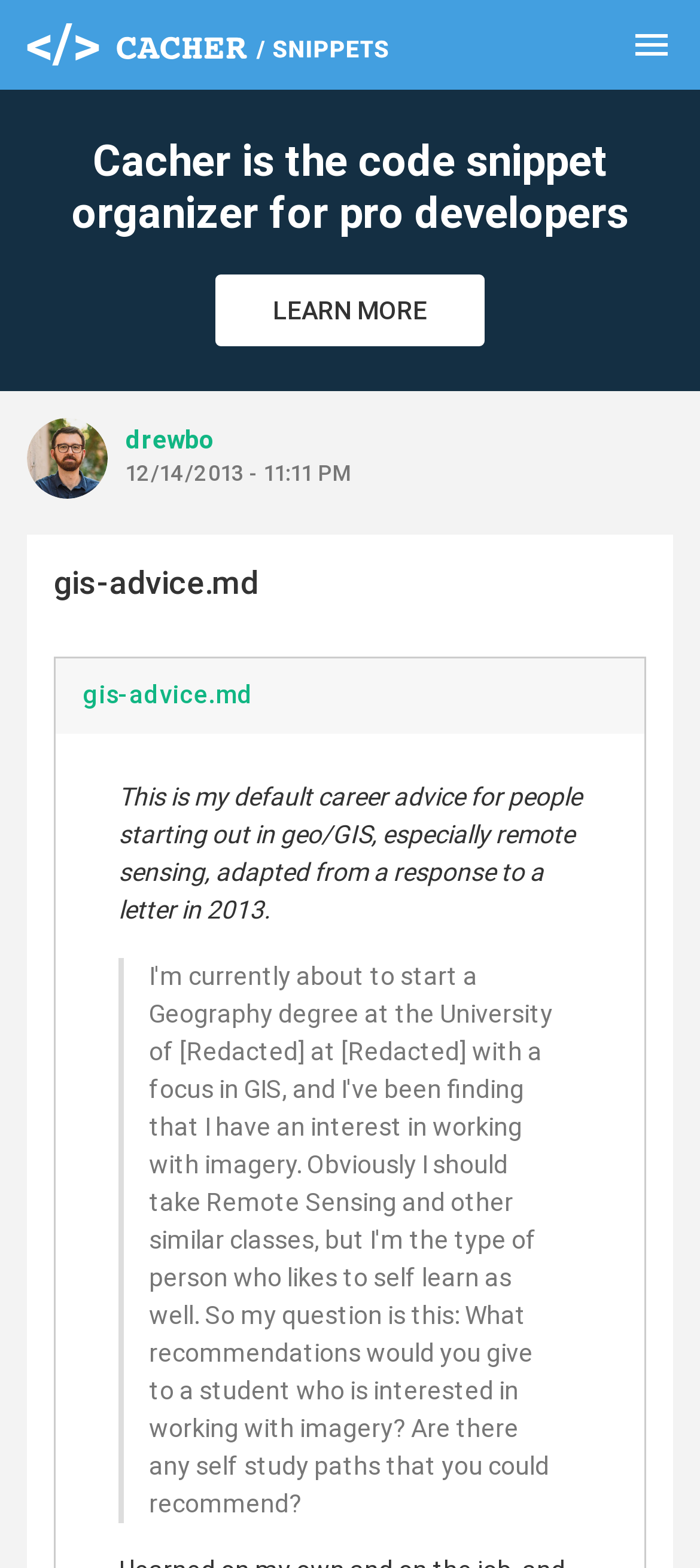Provide a short answer using a single word or phrase for the following question: 
What is the date of the original response to a letter?

12/14/2013